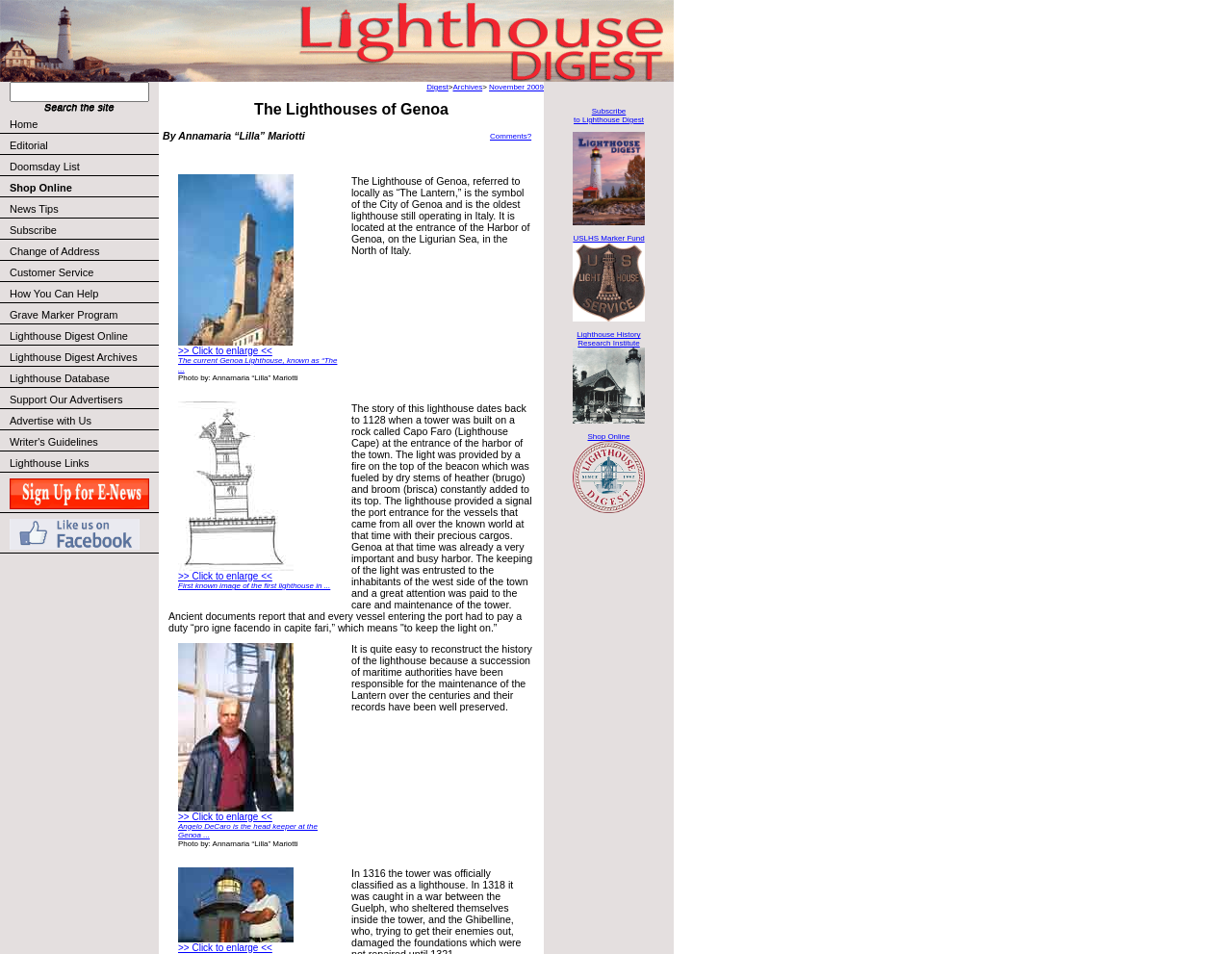Please indicate the bounding box coordinates for the clickable area to complete the following task: "View Lighthouse Digest Archives". The coordinates should be specified as four float numbers between 0 and 1, i.e., [left, top, right, bottom].

[0.368, 0.087, 0.392, 0.096]